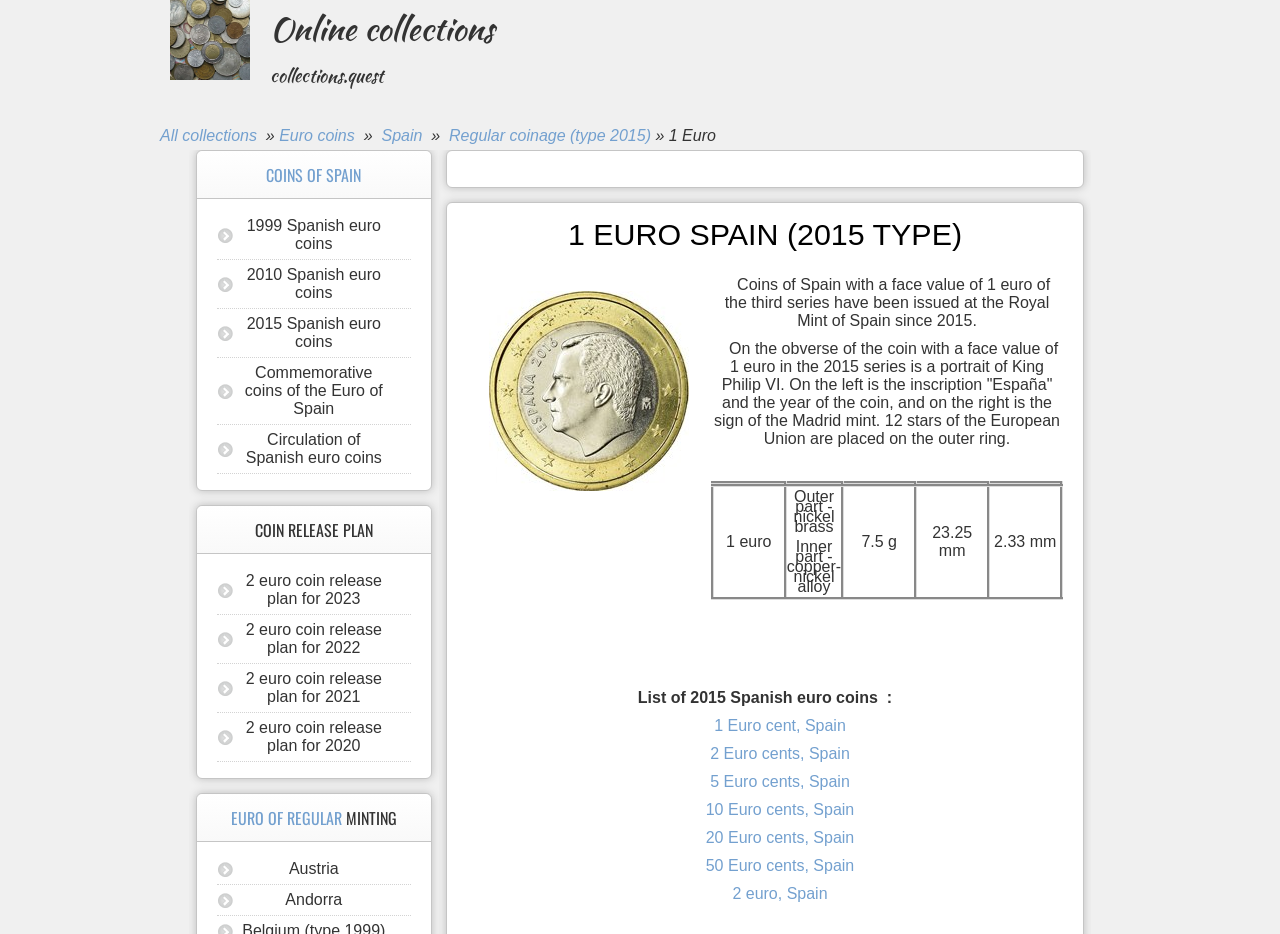Locate the bounding box coordinates of the element to click to perform the following action: 'Click on the 'All collections' link'. The coordinates should be given as four float values between 0 and 1, in the form of [left, top, right, bottom].

[0.125, 0.136, 0.201, 0.154]